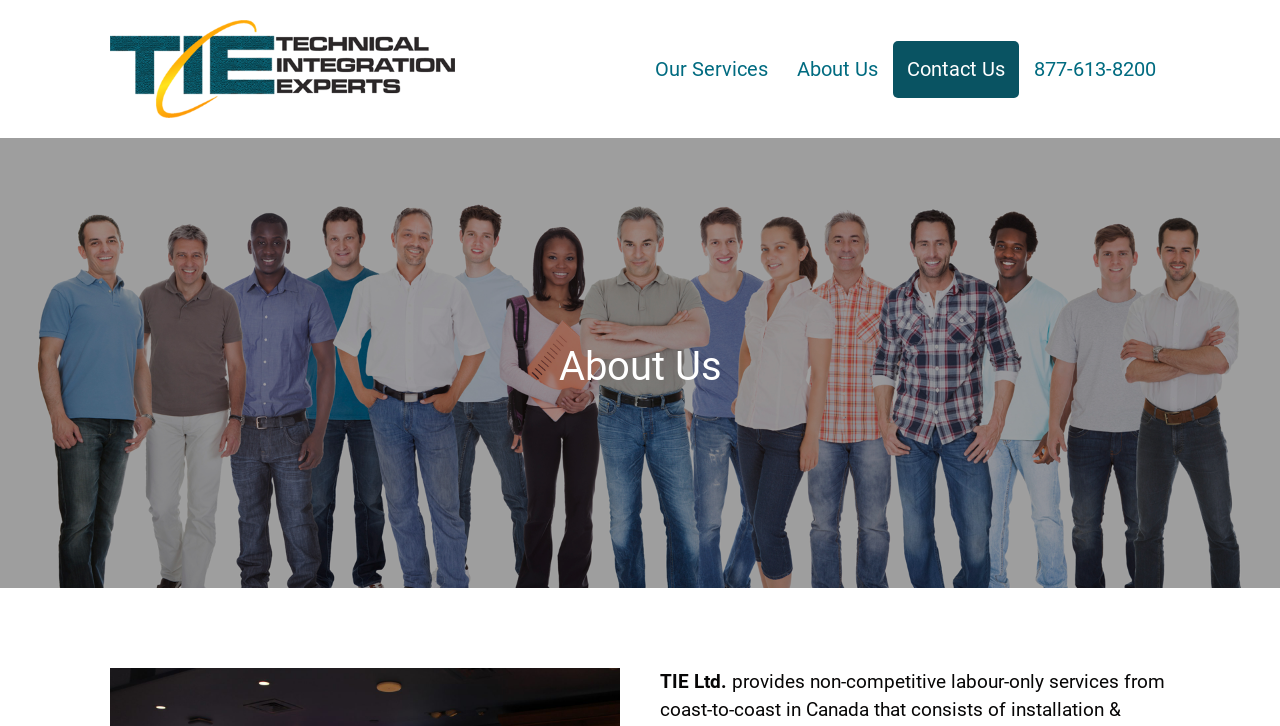How many main navigation links are there?
Provide a fully detailed and comprehensive answer to the question.

I counted the link elements in the navigation menu and found that there are 4 main navigation links: 'Our Services', 'About Us', 'Contact Us', and the phone number.